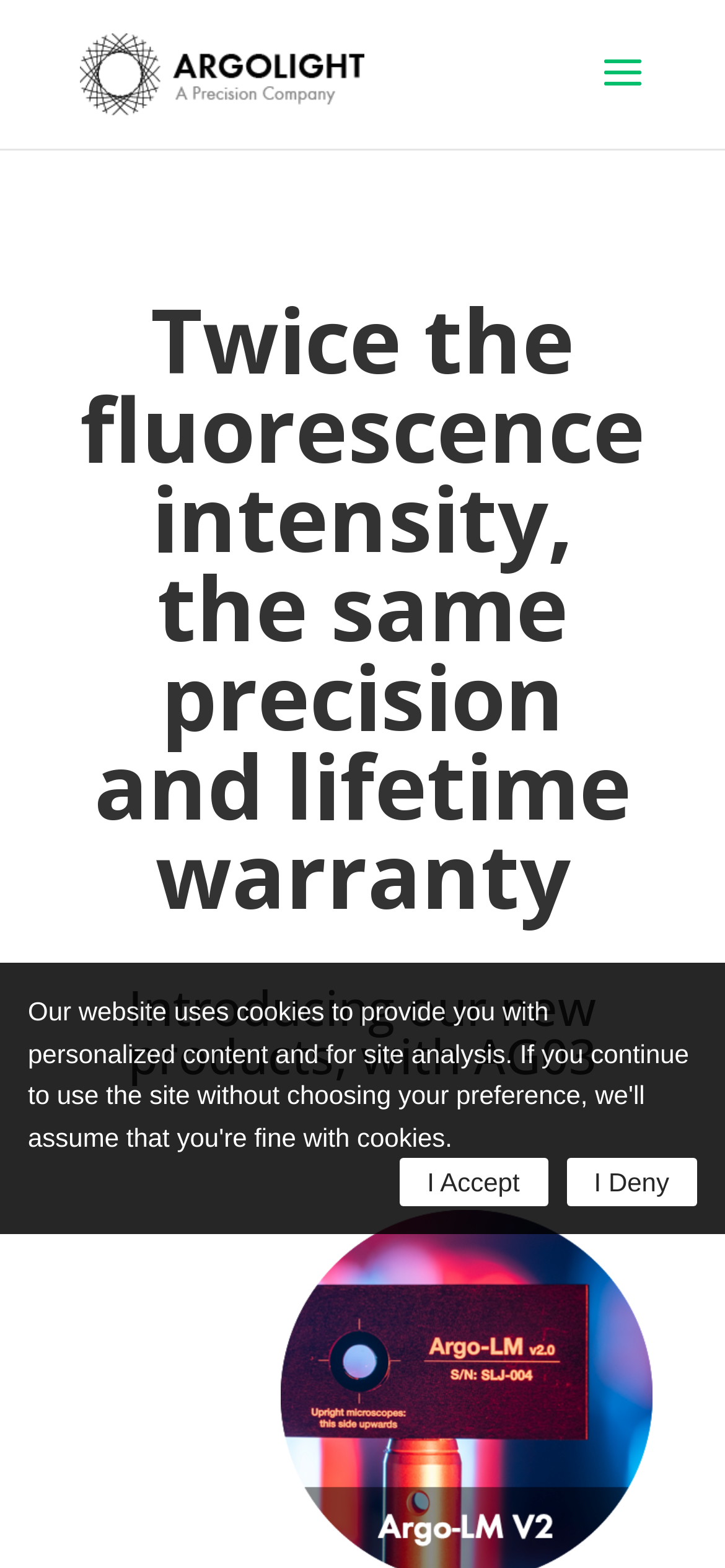How many buttons are there at the bottom?
From the screenshot, supply a one-word or short-phrase answer.

2